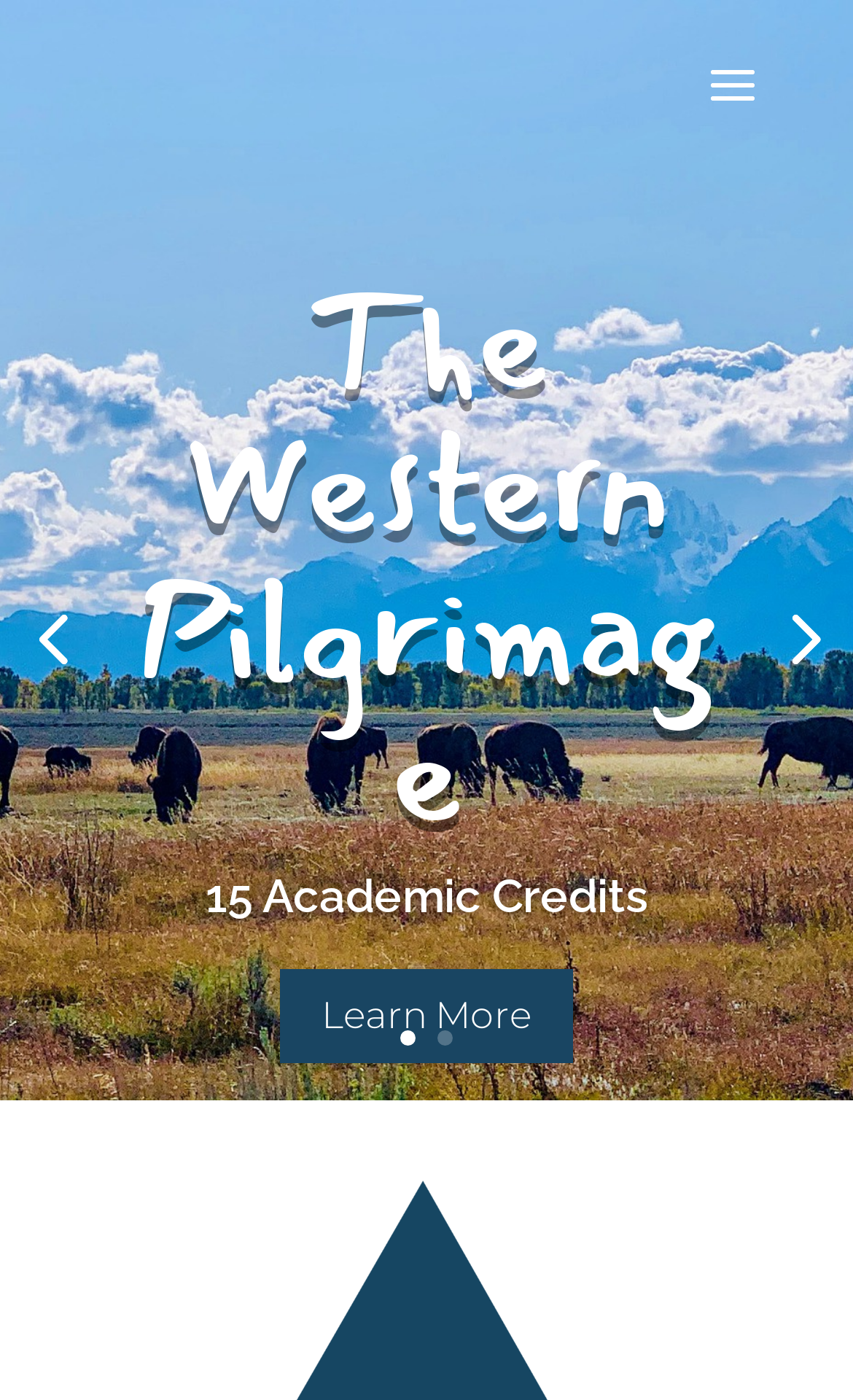Answer this question in one word or a short phrase: How many links are there in the bottom section?

4